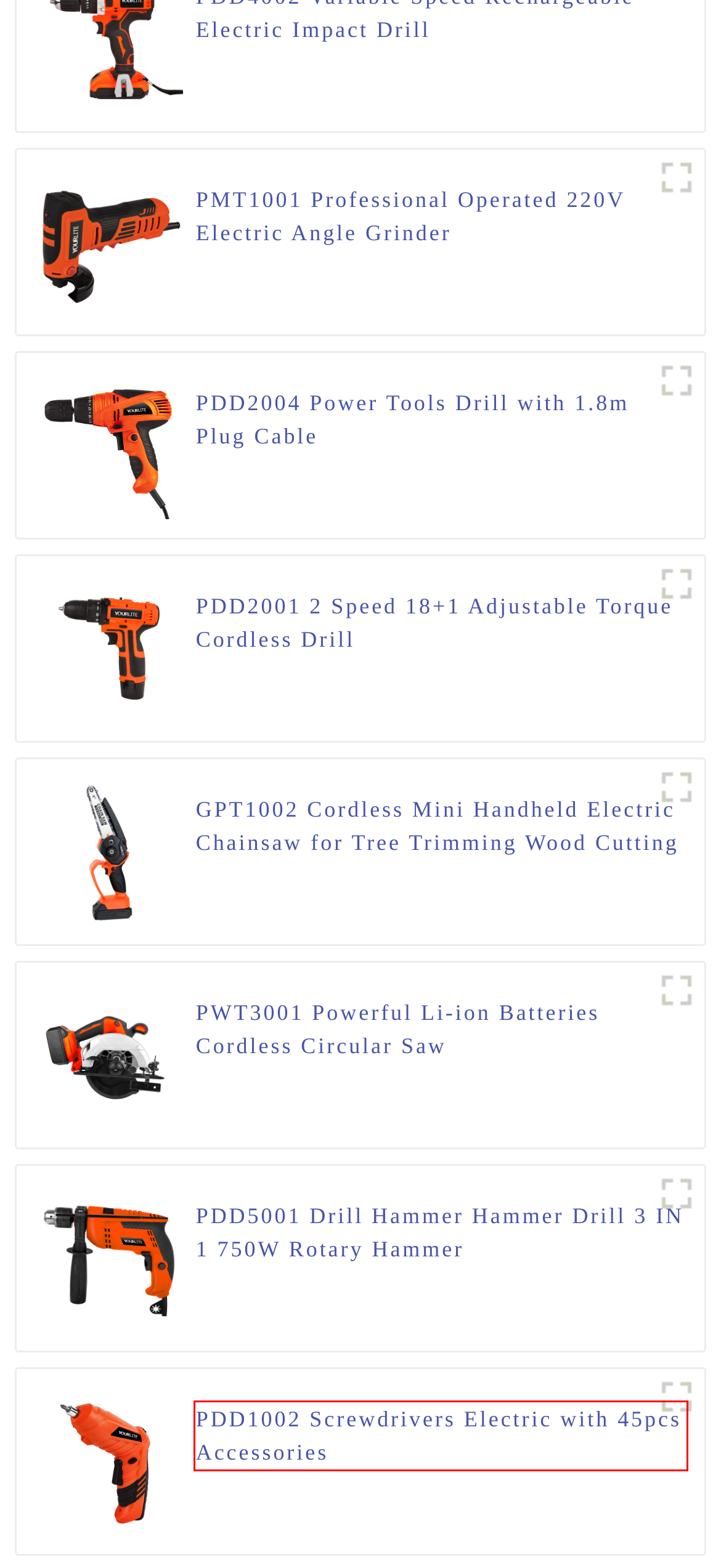You are presented with a screenshot of a webpage containing a red bounding box around an element. Determine which webpage description best describes the new webpage after clicking on the highlighted element. Here are the candidates:
A. PDD2001 2 Speed 18+1 Adjustable Torque Cordless Drill
B. PDD2004 Power Tools Drill with 1.8m Plug Cable
C. GPT1002 Cordless Mini Handheld Electric Chainsaw for Tree Trimming Wood Cutting
D. PDD1002 Screwdrivers Electric with 45pcs Accessories
E. PDD3001 Vehicle Portable Electric Impact Wrench Driver Kit with Li-ion Battery
F. PWT3001 Powerful Li-ion Batteries Cordless Circular Saw
G. PDD5001 Drill Hammer Hammer Drill 3 IN 1 750W Rotary Hammer
H. PMT1001 Professional Operated 220V Electric Angle Grinder

D